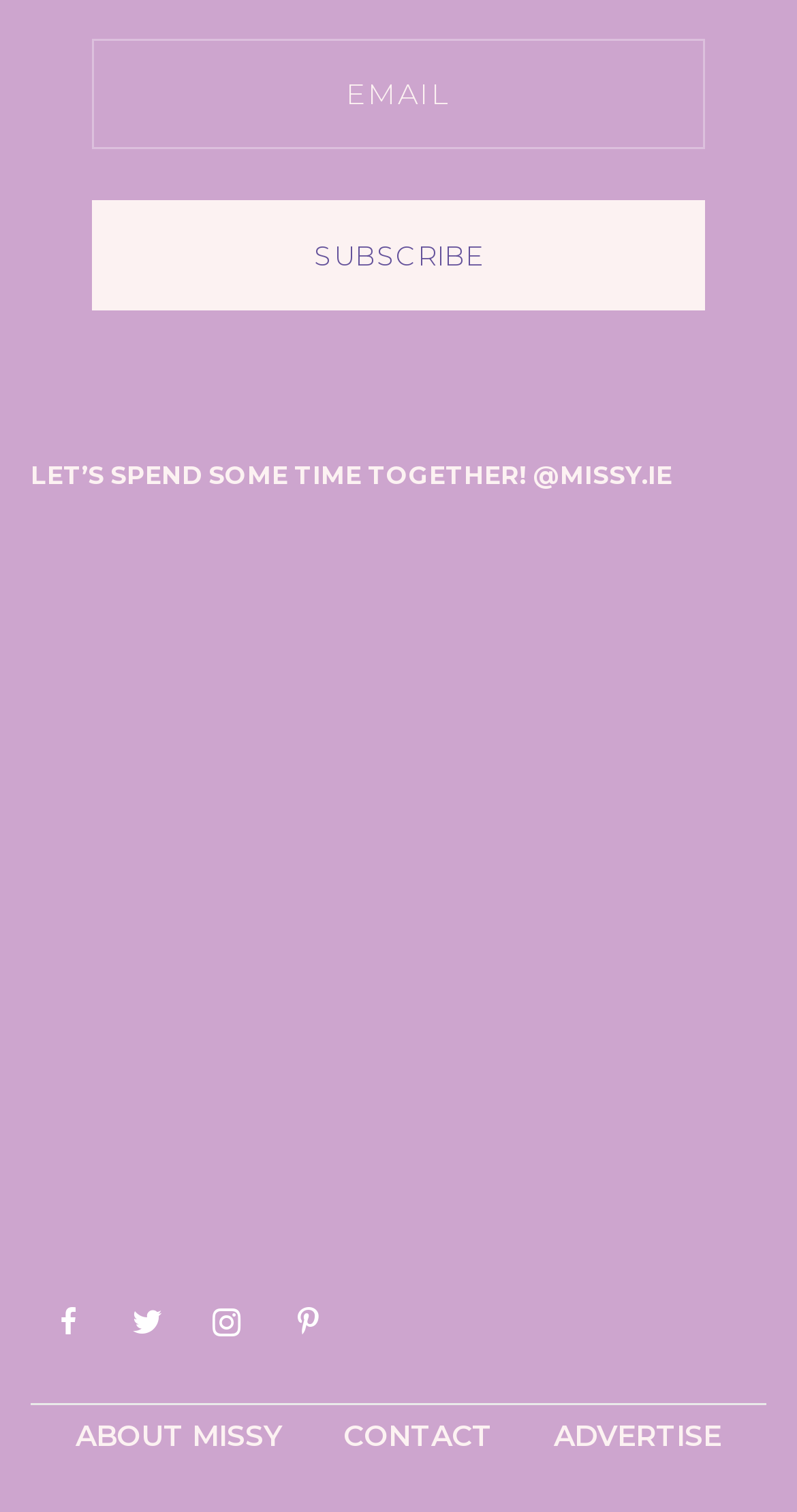What is the purpose of the links at the bottom?
Kindly give a detailed and elaborate answer to the question.

The links at the bottom of the page, such as 'ABOUT MISSY', 'CONTACT', and 'ADVERTISE', are used for navigation and provide access to other sections of the website.